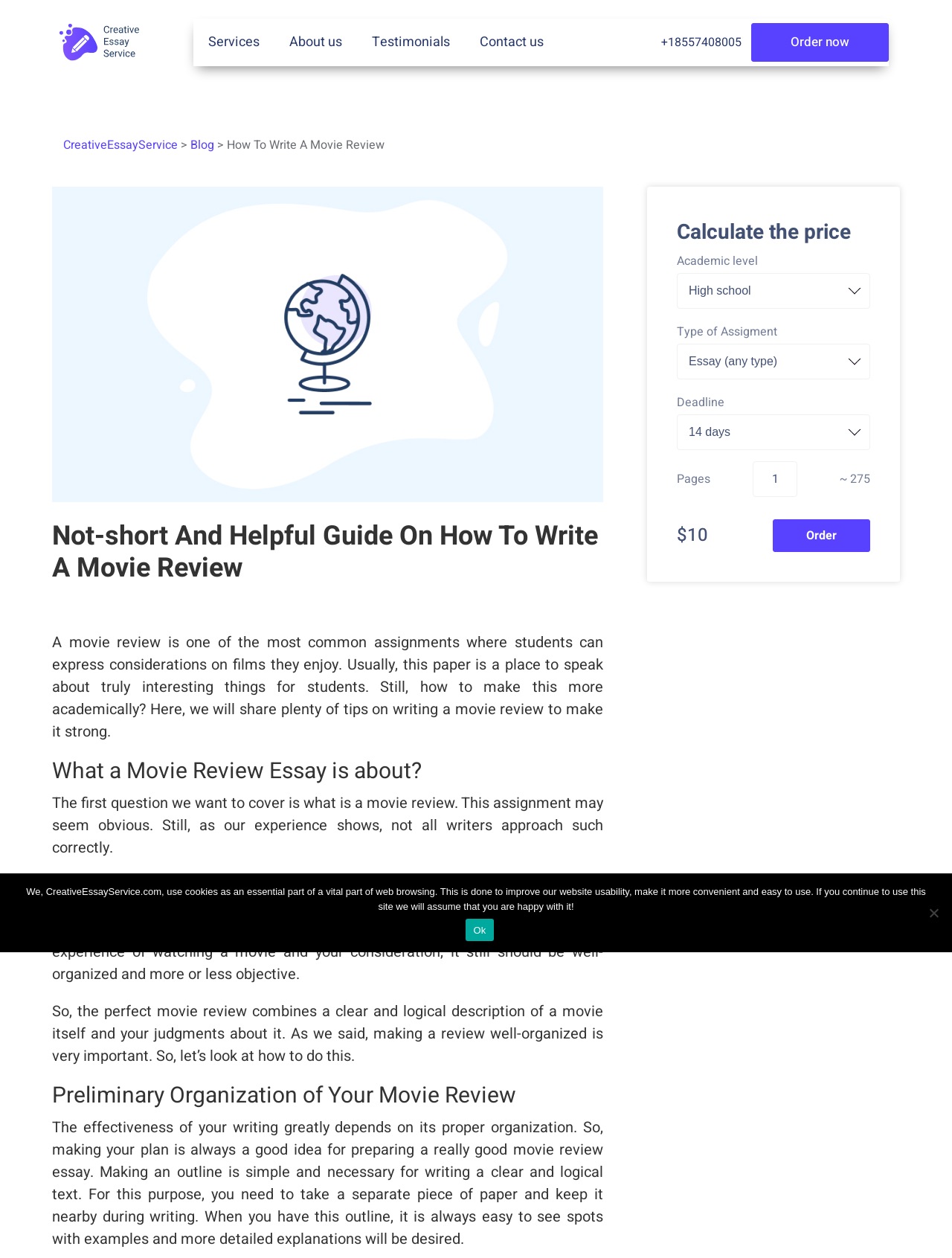Determine the bounding box coordinates in the format (top-left x, top-left y, bottom-right x, bottom-right y). Ensure all values are floating point numbers between 0 and 1. Identify the bounding box of the UI element described by: Testimonials

[0.391, 0.024, 0.473, 0.043]